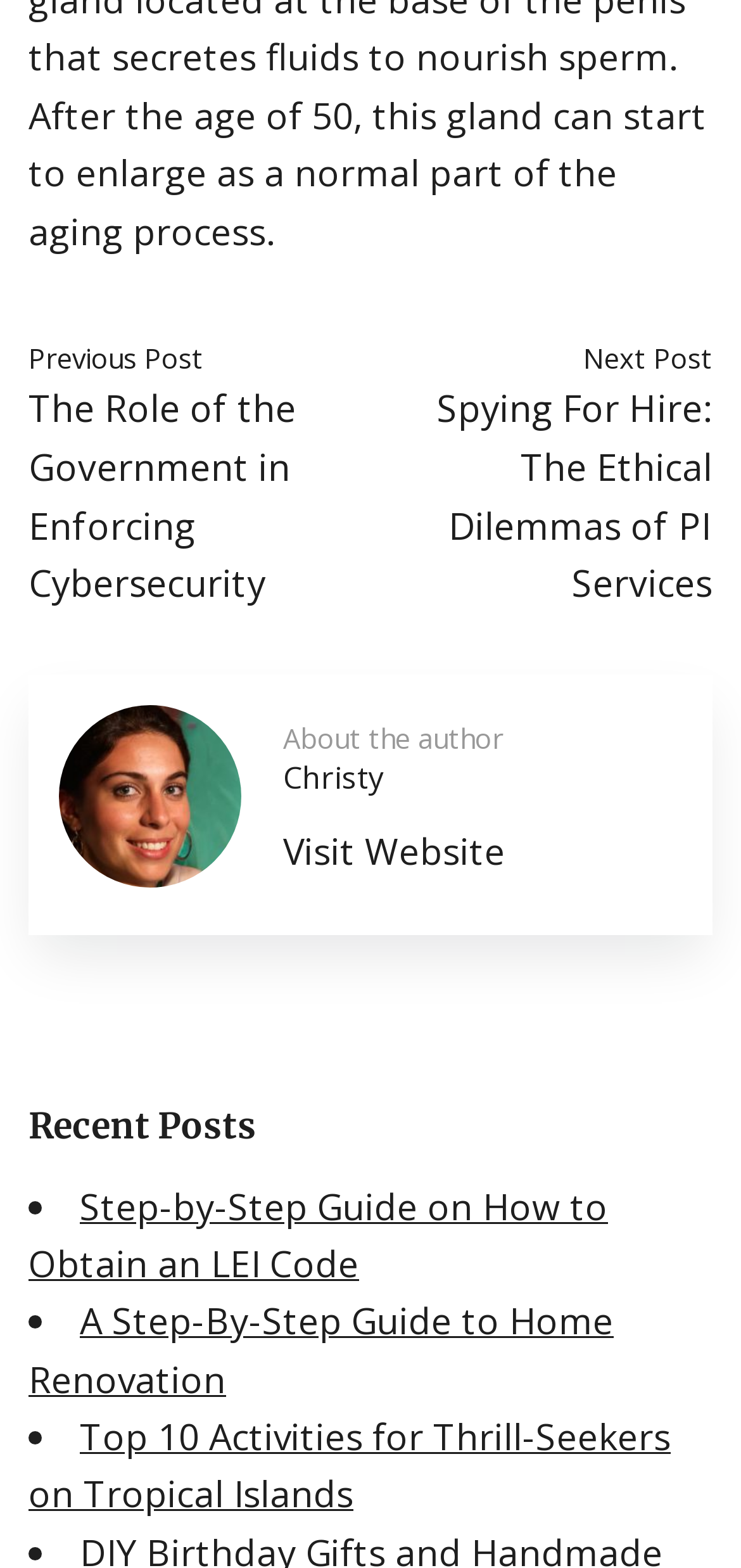Please identify the bounding box coordinates of the region to click in order to complete the given instruction: "Read the article 'The Role of the Government in Enforcing Cybersecurity'". The coordinates should be four float numbers between 0 and 1, i.e., [left, top, right, bottom].

[0.038, 0.244, 0.4, 0.388]